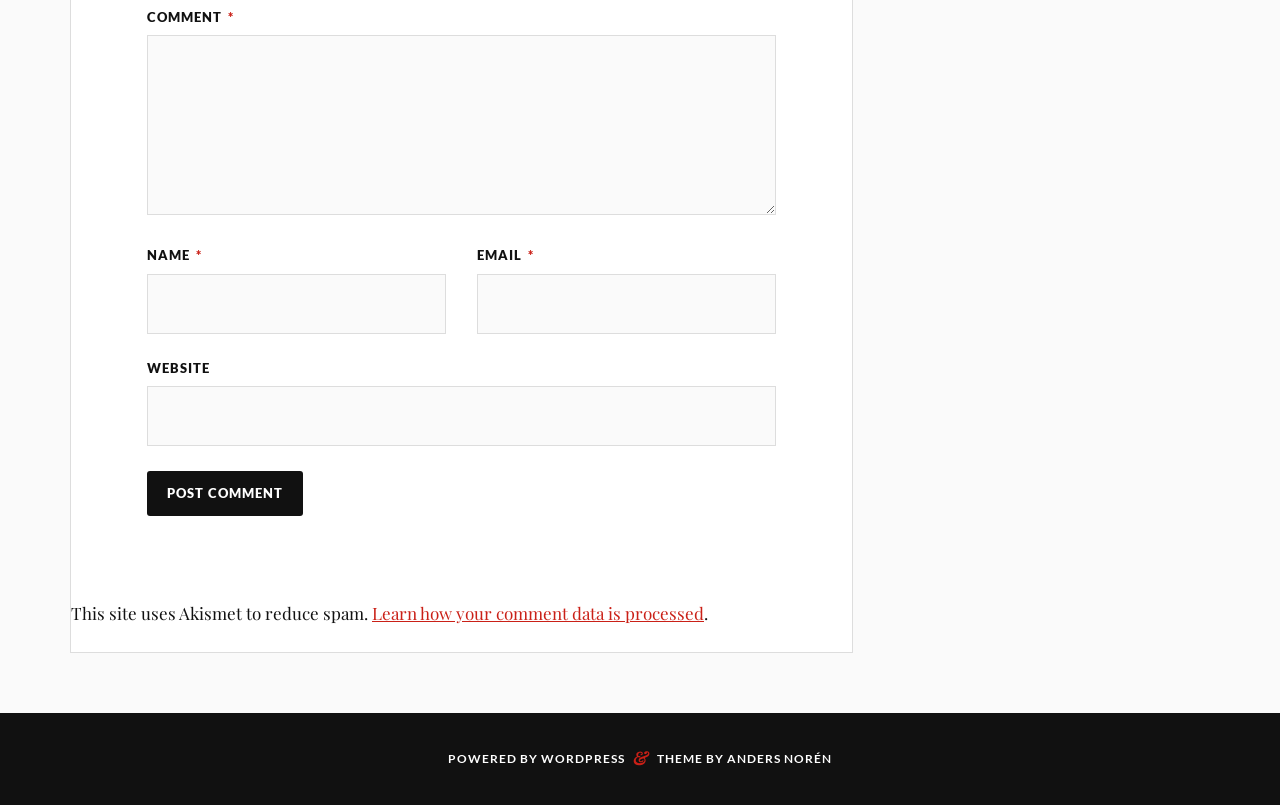Using the information in the image, give a detailed answer to the following question: What is the button 'Post Comment' used for?

The button 'Post Comment' is located below the textboxes for inputting a comment, name, and email, suggesting that it is used to submit the comment after filling in the required information.